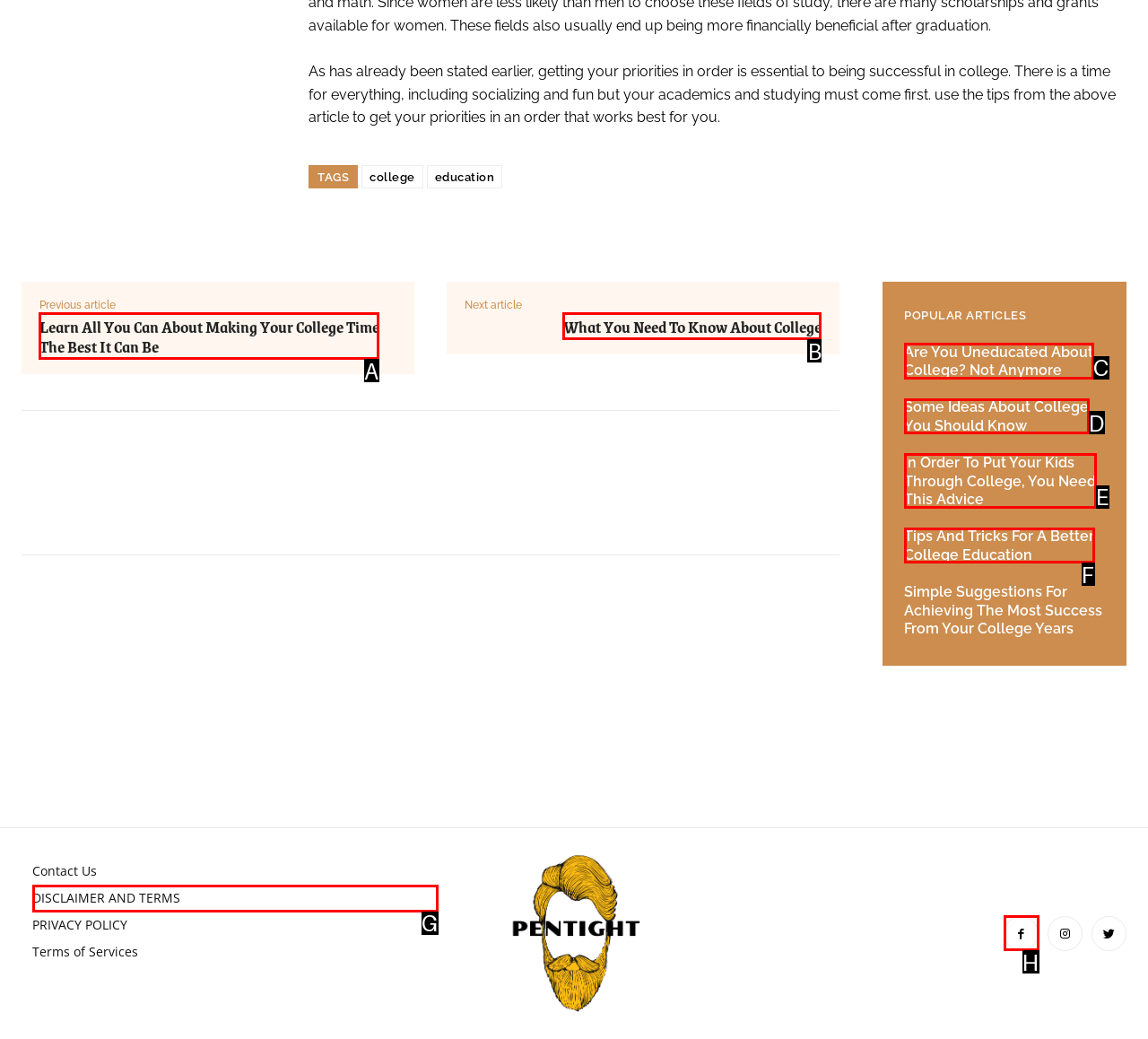Determine which UI element I need to click to achieve the following task: learn about making your college time the best it can be Provide your answer as the letter of the selected option.

A